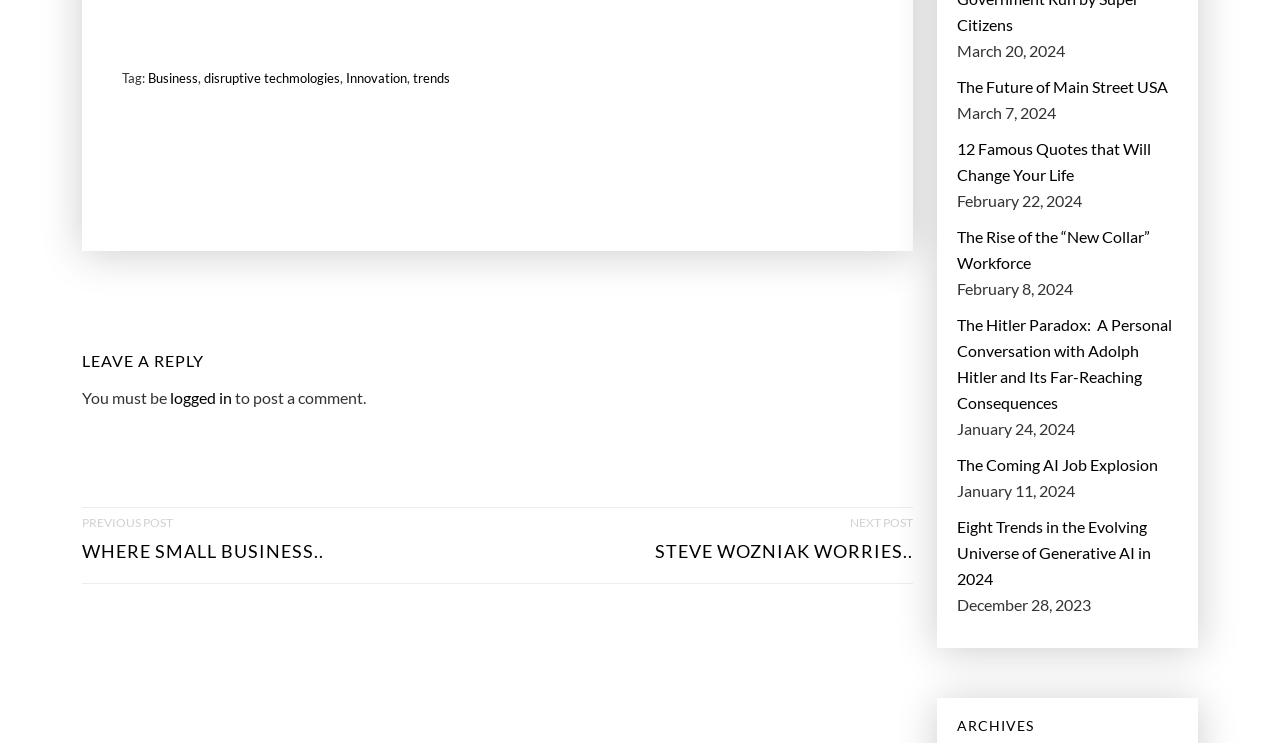Determine the bounding box coordinates of the region to click in order to accomplish the following instruction: "Read the article 'The Future of Main Street USA'". Provide the coordinates as four float numbers between 0 and 1, specifically [left, top, right, bottom].

[0.748, 0.1, 0.912, 0.135]